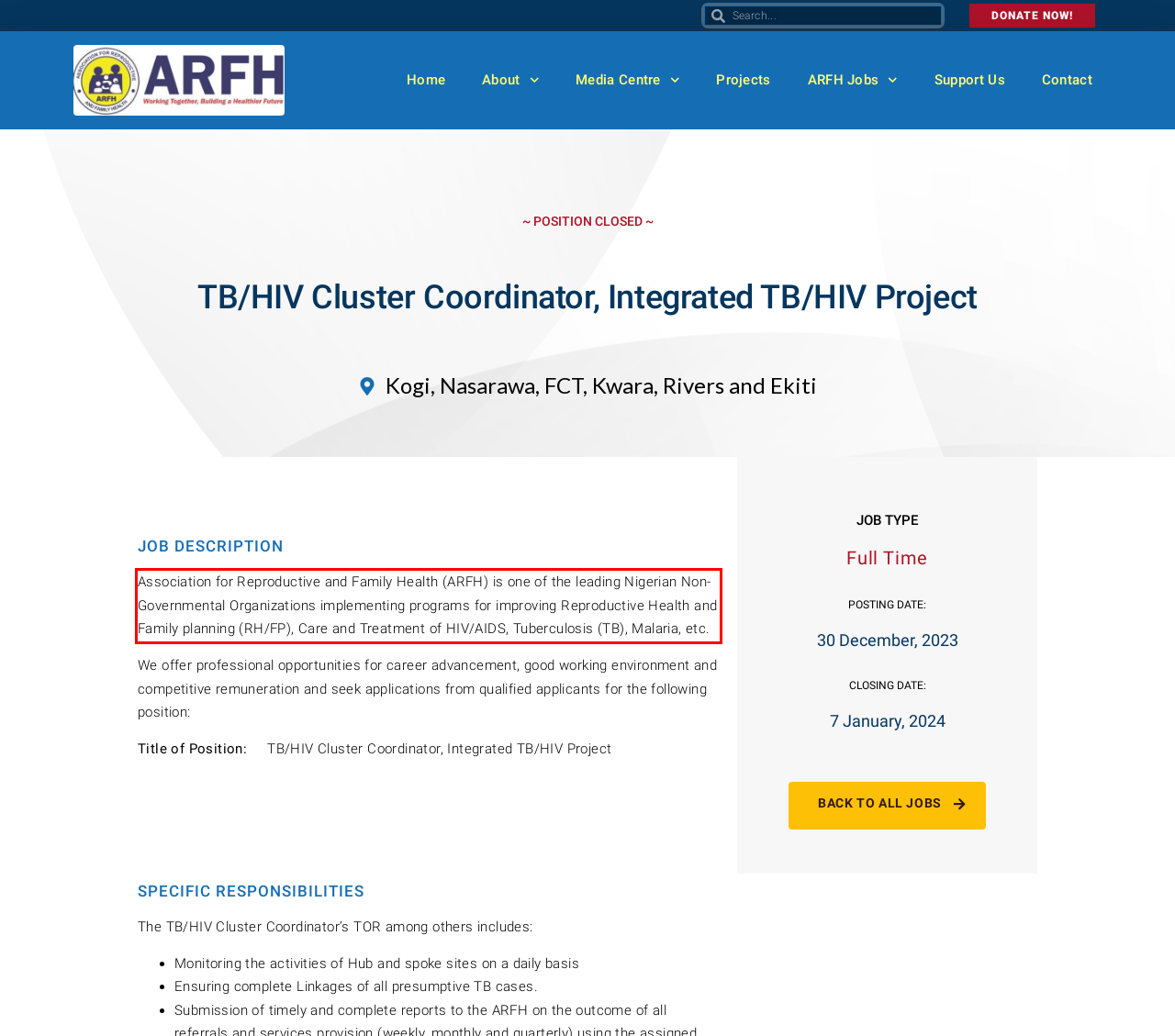Identify and extract the text within the red rectangle in the screenshot of the webpage.

Association for Reproductive and Family Health (ARFH) is one of the leading Nigerian Non-Governmental Organizations implementing programs for improving Reproductive Health and Family planning (RH/FP), Care and Treatment of HIV/AIDS, Tuberculosis (TB), Malaria, etc.